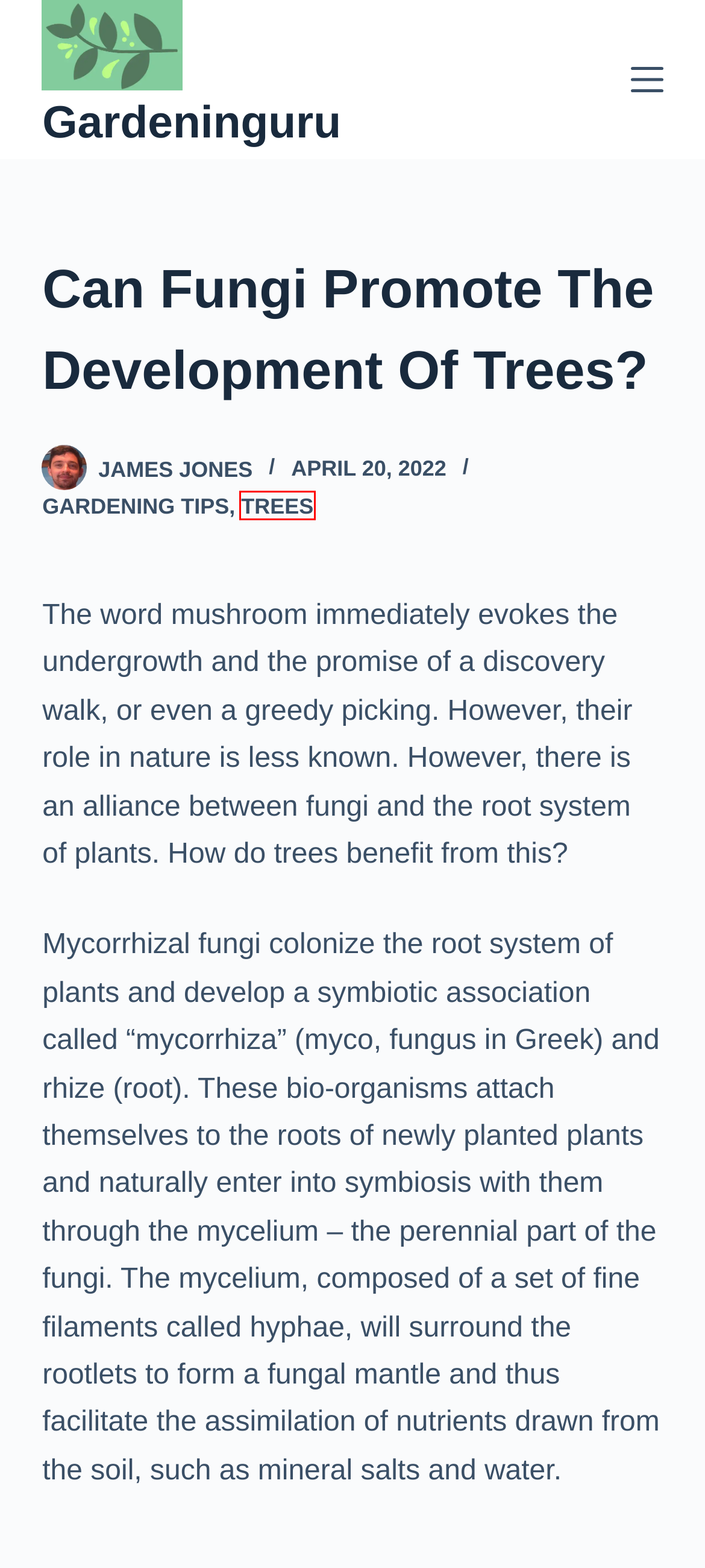Check out the screenshot of a webpage with a red rectangle bounding box. Select the best fitting webpage description that aligns with the new webpage after clicking the element inside the bounding box. Here are the candidates:
A. Trees - Gardeninguru
B. Gardening Tips - Gardeninguru
C. Why Do Mushrooms Grow In My Garden? - Gardeninguru
D. The Essential Role Of Fungi In The Development Of Forests - Gardeninguru
E. What Are The Roots Of Mushrooms Called? - Gardeninguru
F. James Jones – Gardeninguru
G. Contact Us - Gardeninguru
H. Practical And Helpful Gardening Tips: Fully Researched And Scientific Based - Gardeninguru

A